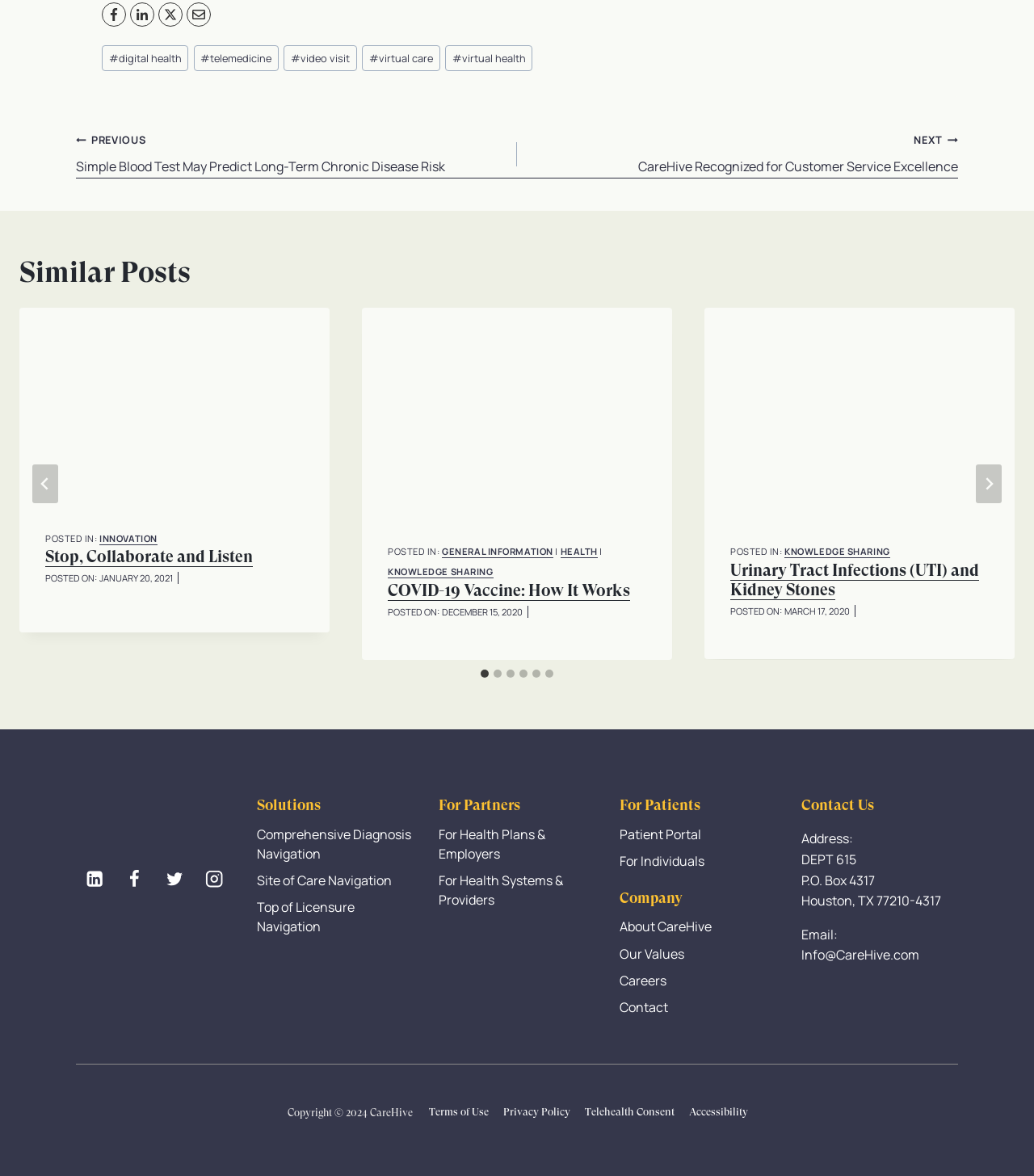What is the name of the company mentioned at the bottom of the webpage?
Look at the image and answer the question with a single word or phrase.

CareHive Health Inc.